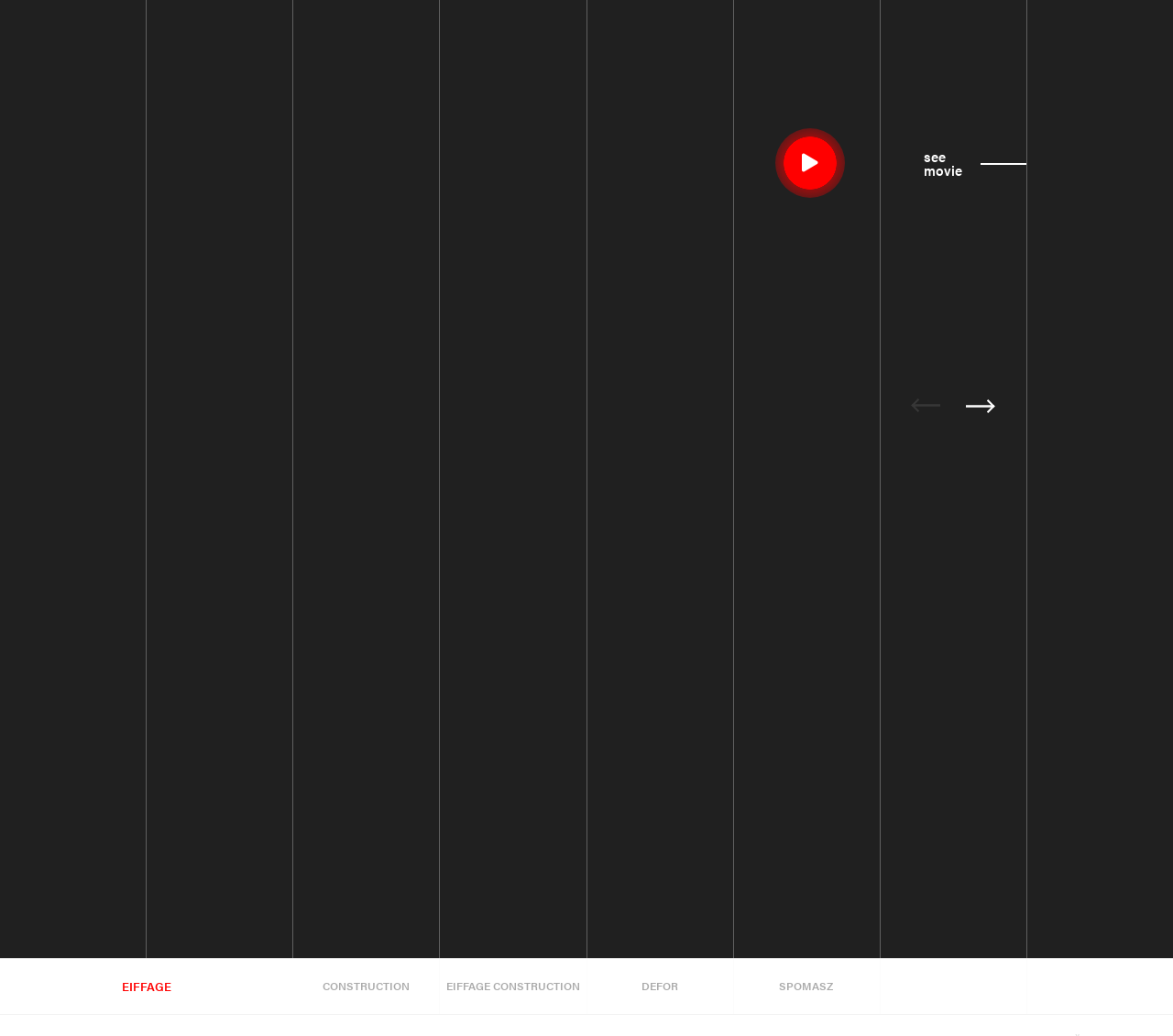Please identify the bounding box coordinates of the element I should click to complete this instruction: 'view 'mennica 1''. The coordinates should be given as four float numbers between 0 and 1, like this: [left, top, right, bottom].

[0.25, 0.324, 0.375, 0.465]